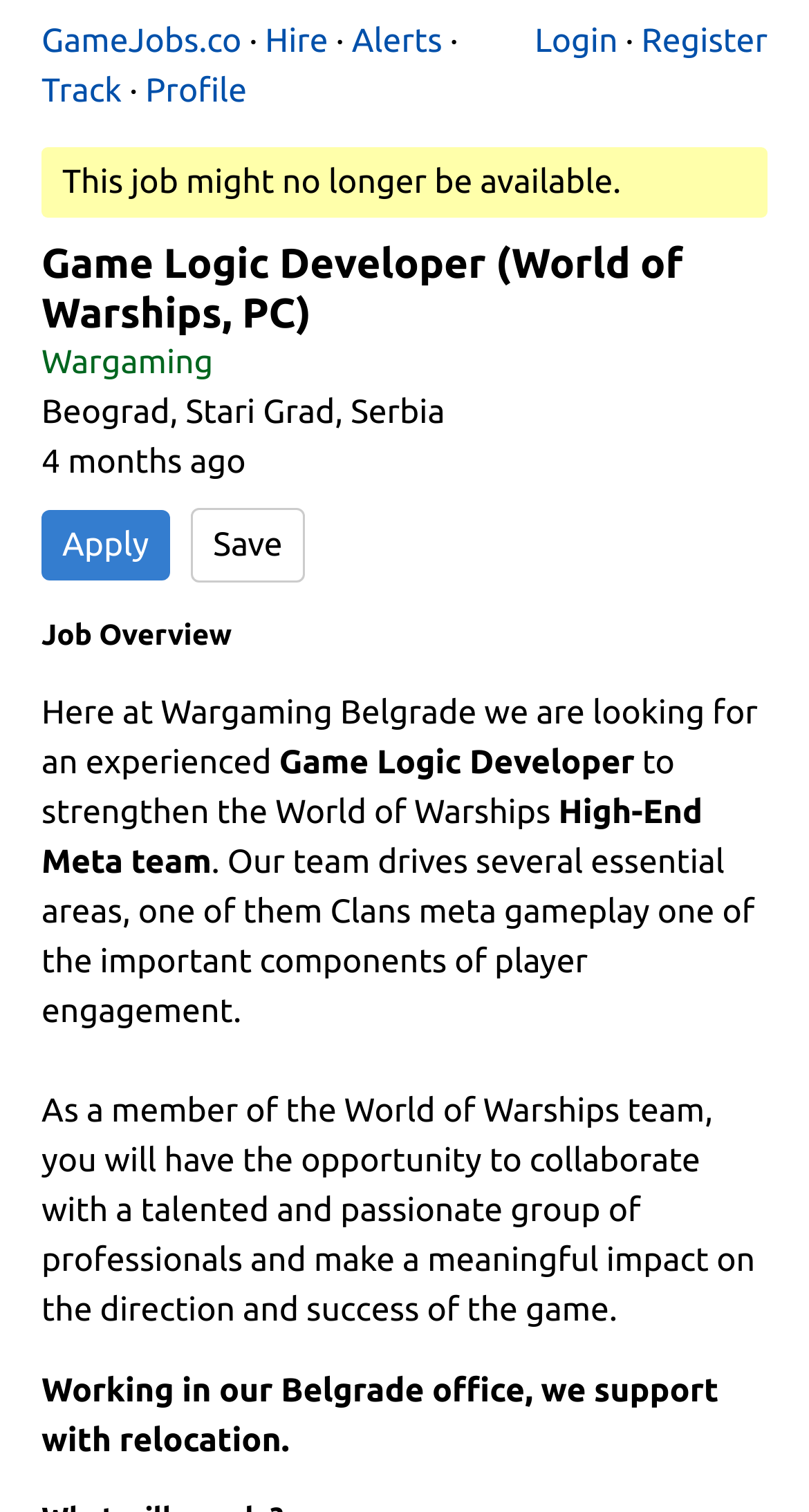Please mark the bounding box coordinates of the area that should be clicked to carry out the instruction: "Click on the 'Apply' button".

[0.051, 0.337, 0.21, 0.384]